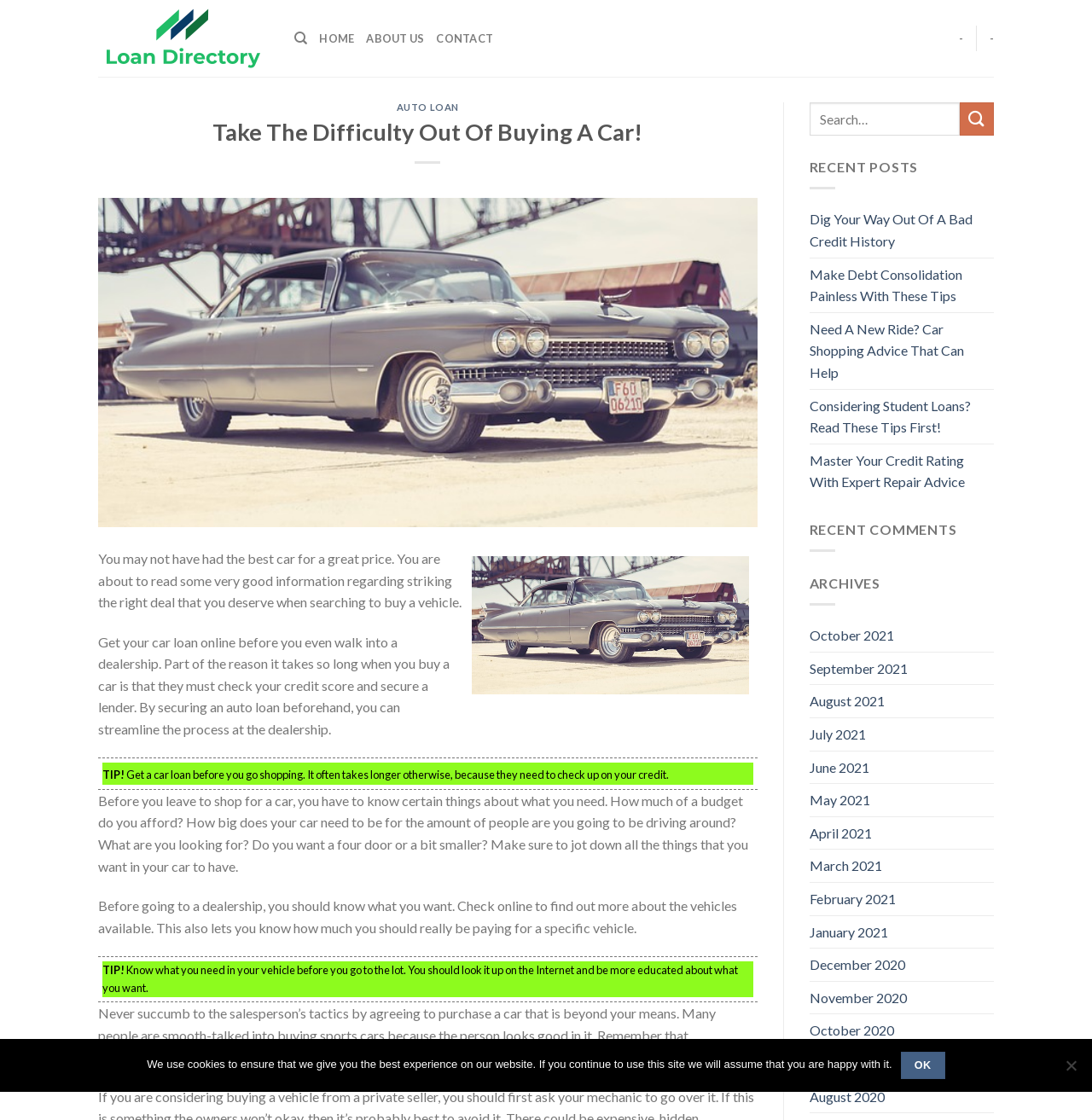From the webpage screenshot, predict the bounding box coordinates (top-left x, top-left y, bottom-right x, bottom-right y) for the UI element described here: title="Loan Directory - Loan Directory"

[0.09, 0.006, 0.246, 0.063]